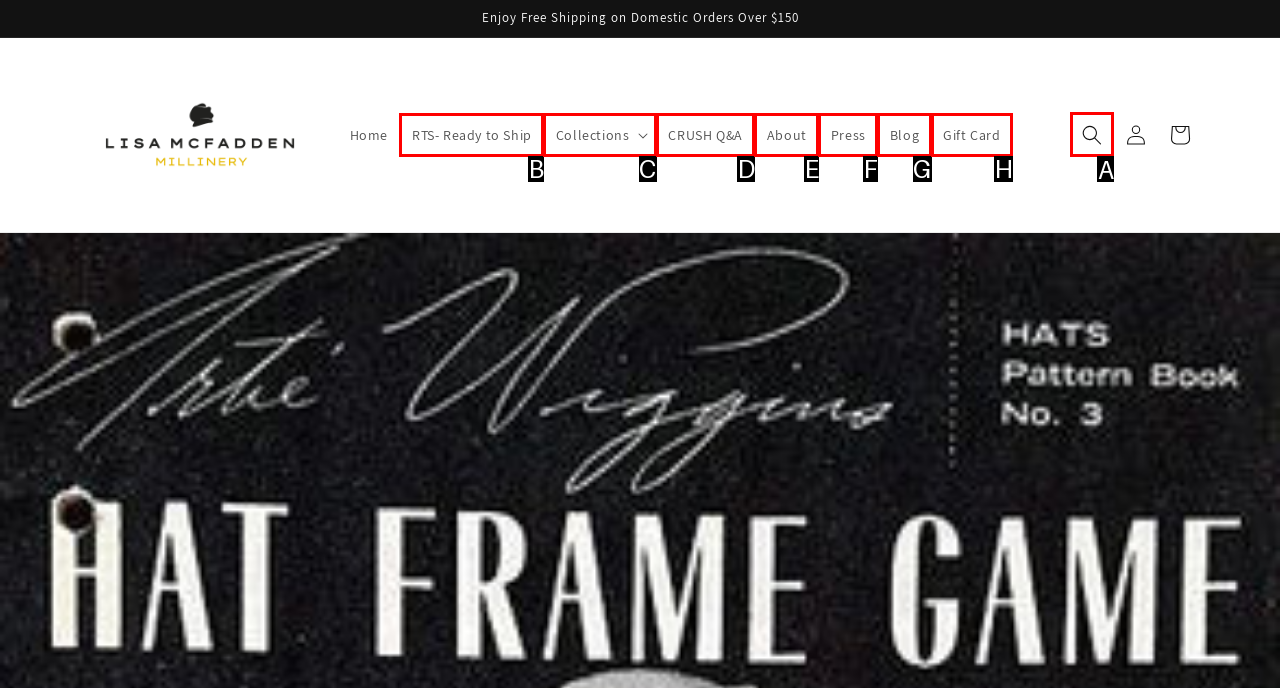Indicate which red-bounded element should be clicked to perform the task: search for something Answer with the letter of the correct option.

A